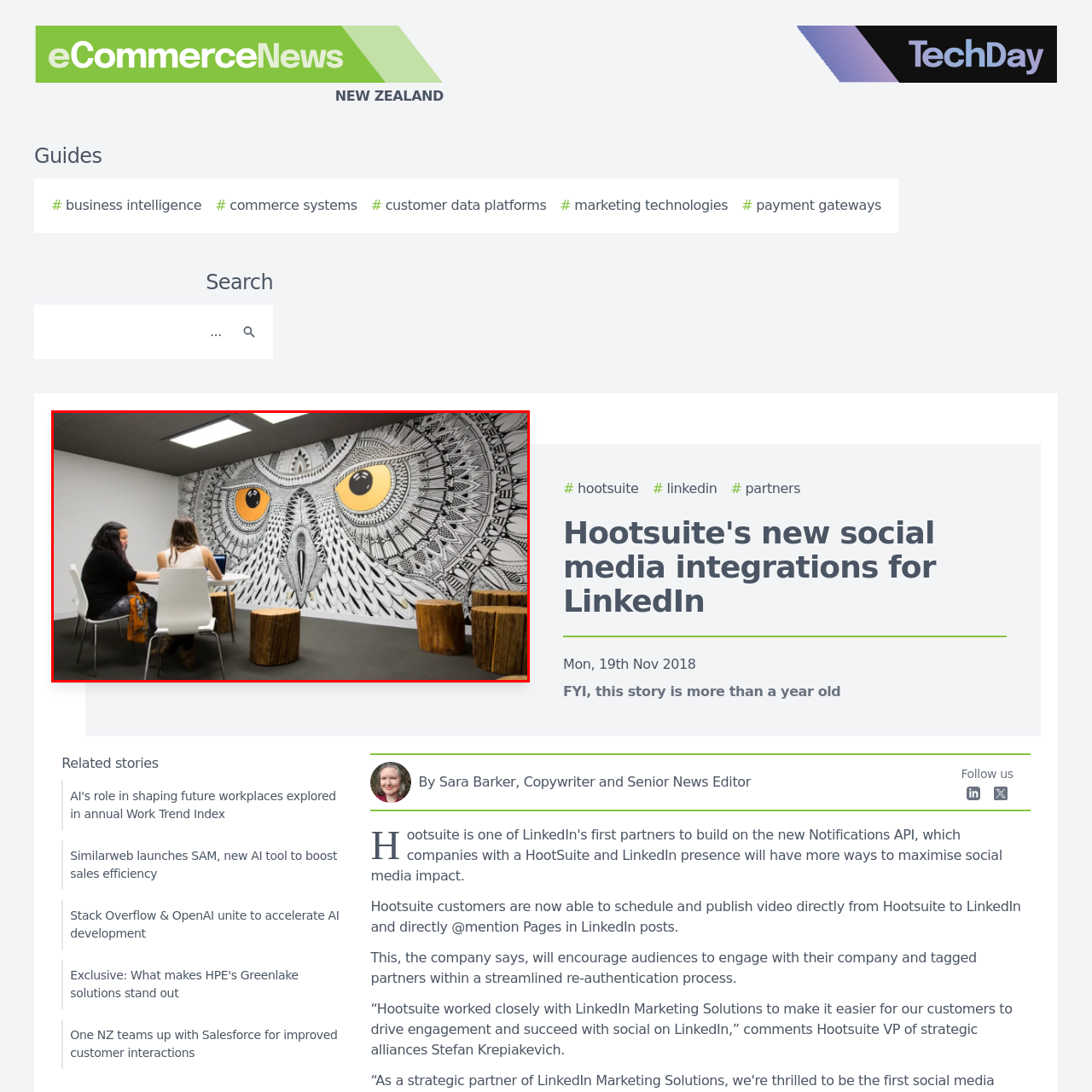How many individuals are collaborating in the room?
Pay attention to the segment of the image within the red bounding box and offer a detailed answer to the question.

The caption states that 'two individuals collaborate at a modern white table', indicating that there are two people working together in the room.